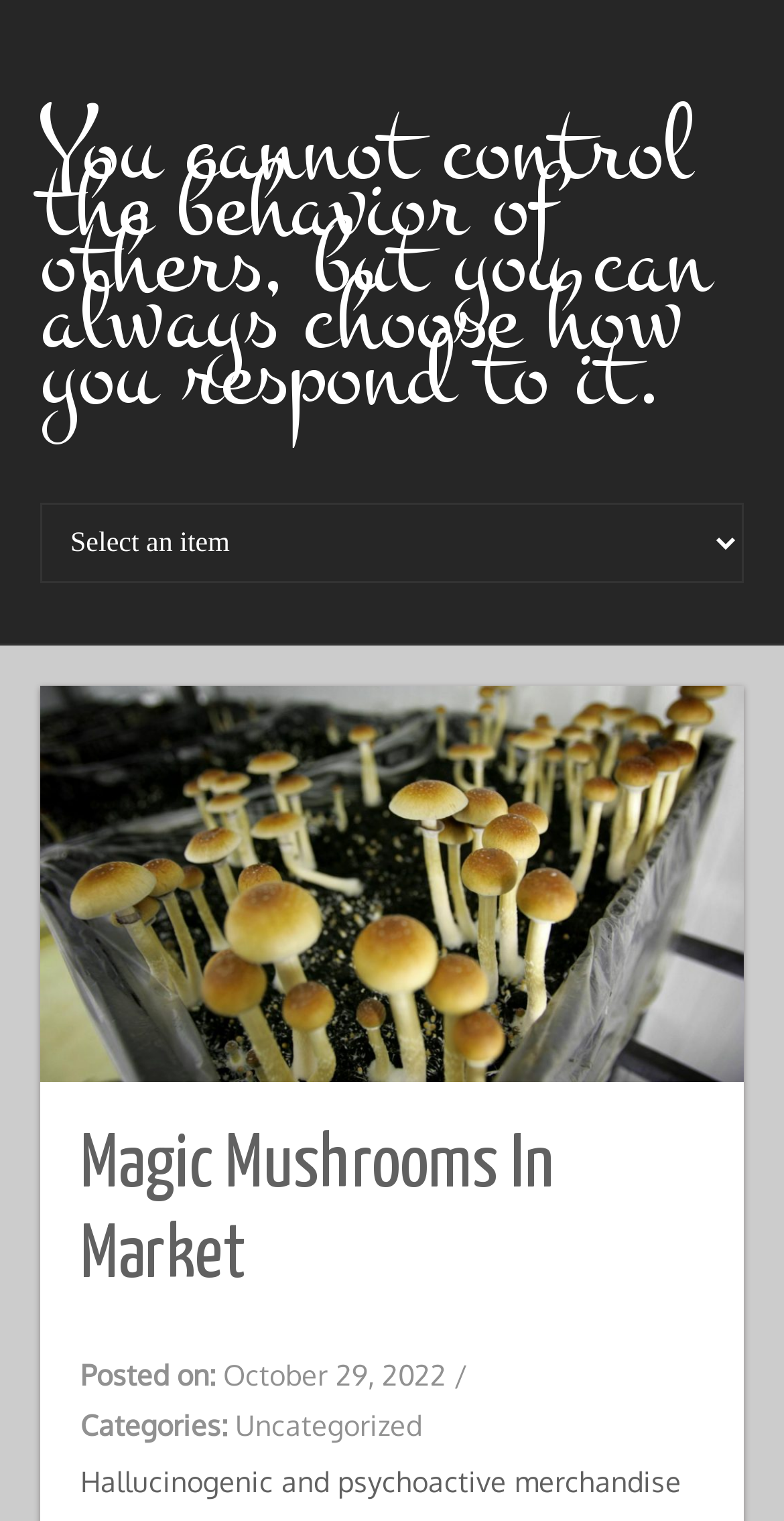Please provide the bounding box coordinate of the region that matches the element description: Uncategorized. Coordinates should be in the format (top-left x, top-left y, bottom-right x, bottom-right y) and all values should be between 0 and 1.

[0.3, 0.926, 0.538, 0.948]